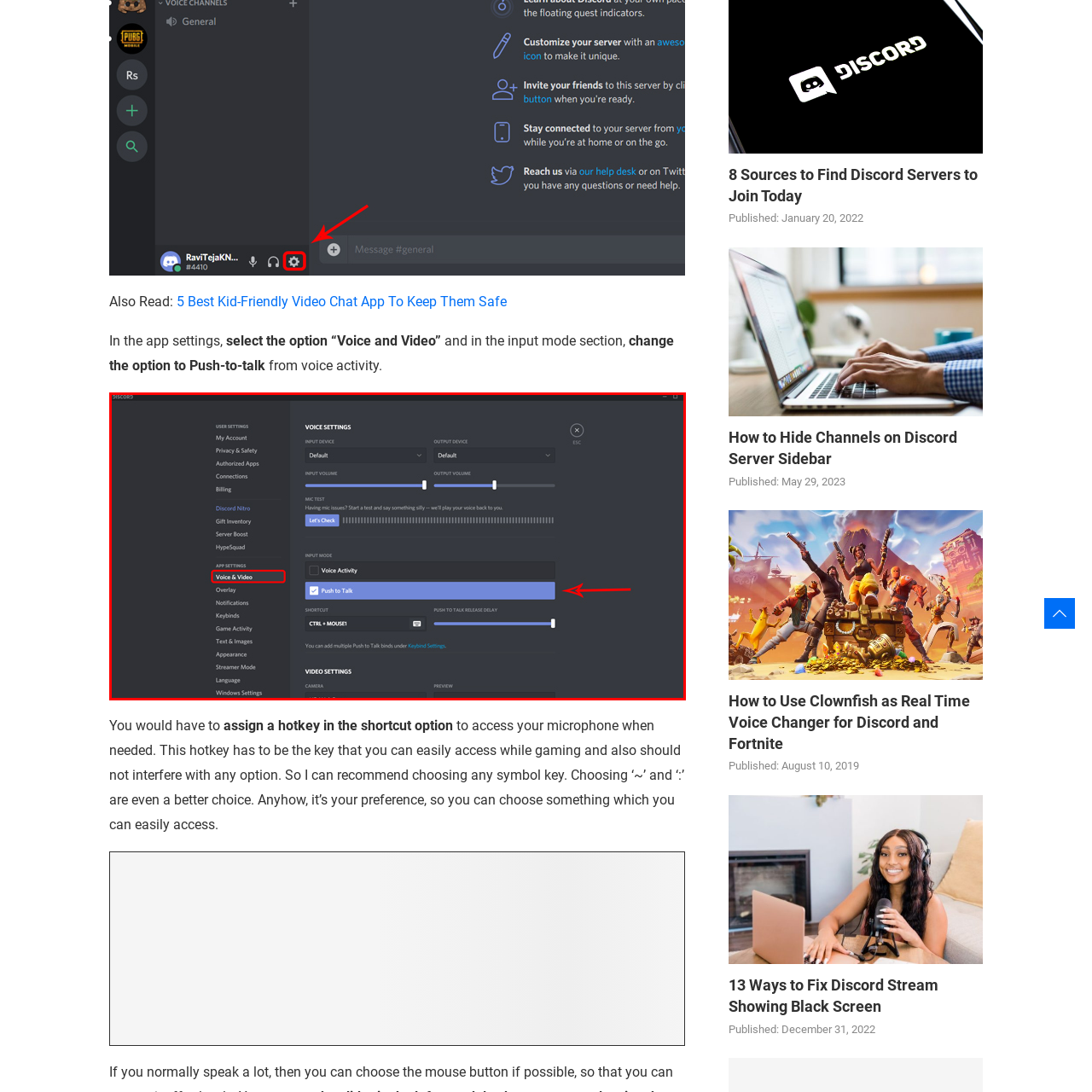Focus on the portion of the image highlighted in red and deliver a detailed explanation for the following question: What is the purpose of the 'Push to Talk' option?

The 'Push to Talk' option in the 'Voice & Video' settings enables users to control when their microphone is active, ensuring their voice is transmitted only when they press a designated key, thereby preventing unwanted audio inputs.